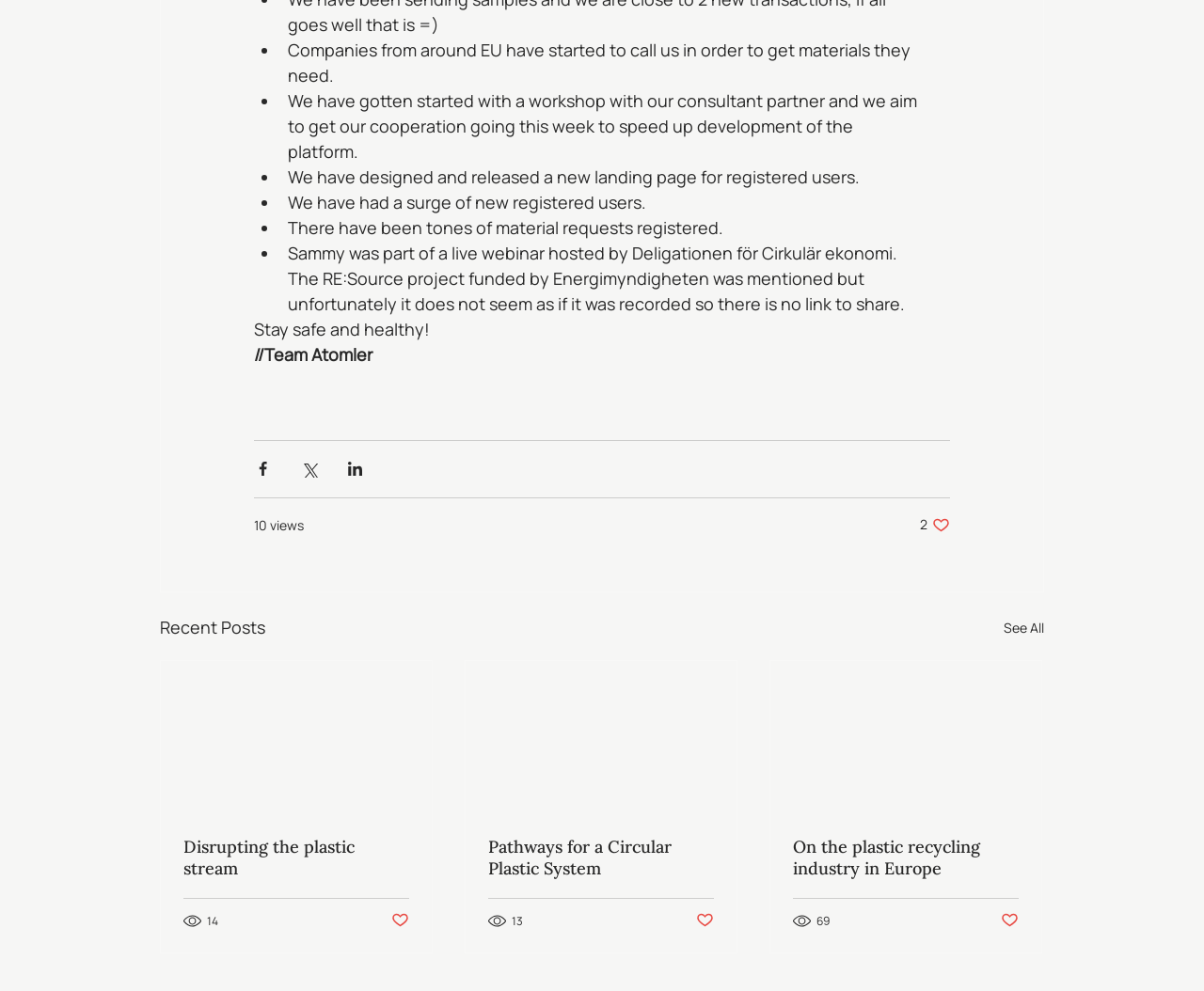Identify the bounding box coordinates for the element you need to click to achieve the following task: "Share via LinkedIn". The coordinates must be four float values ranging from 0 to 1, formatted as [left, top, right, bottom].

[0.288, 0.464, 0.302, 0.482]